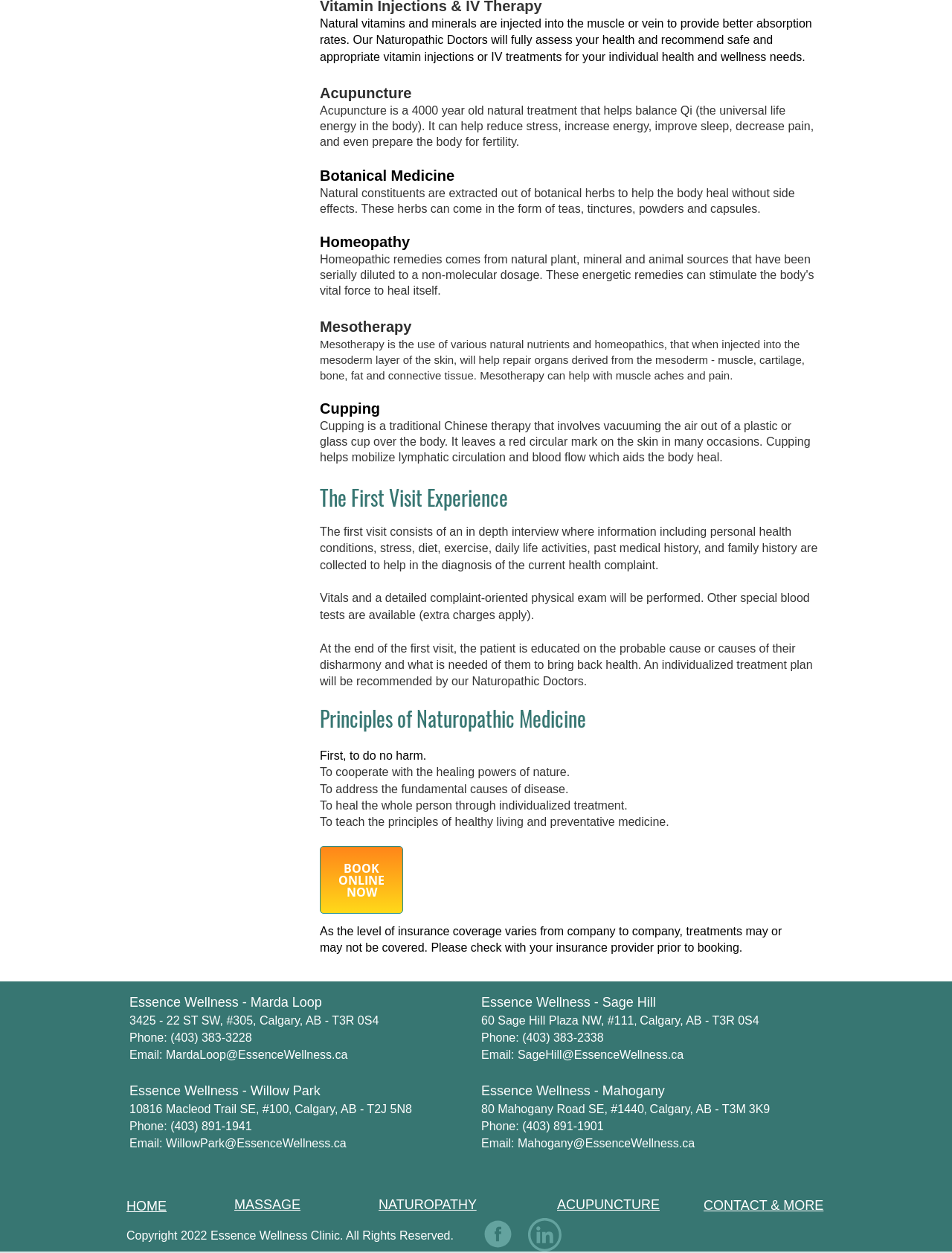What is Mesotherapy used for?
Refer to the image and give a detailed response to the question.

Based on the webpage content, Mesotherapy is a treatment that involves injecting natural nutrients and homeopathics into the mesoderm layer of the skin to repair organs derived from the mesoderm, such as muscle, cartilage, bone, fat, and connective tissue. It can also help with muscle aches and pain.